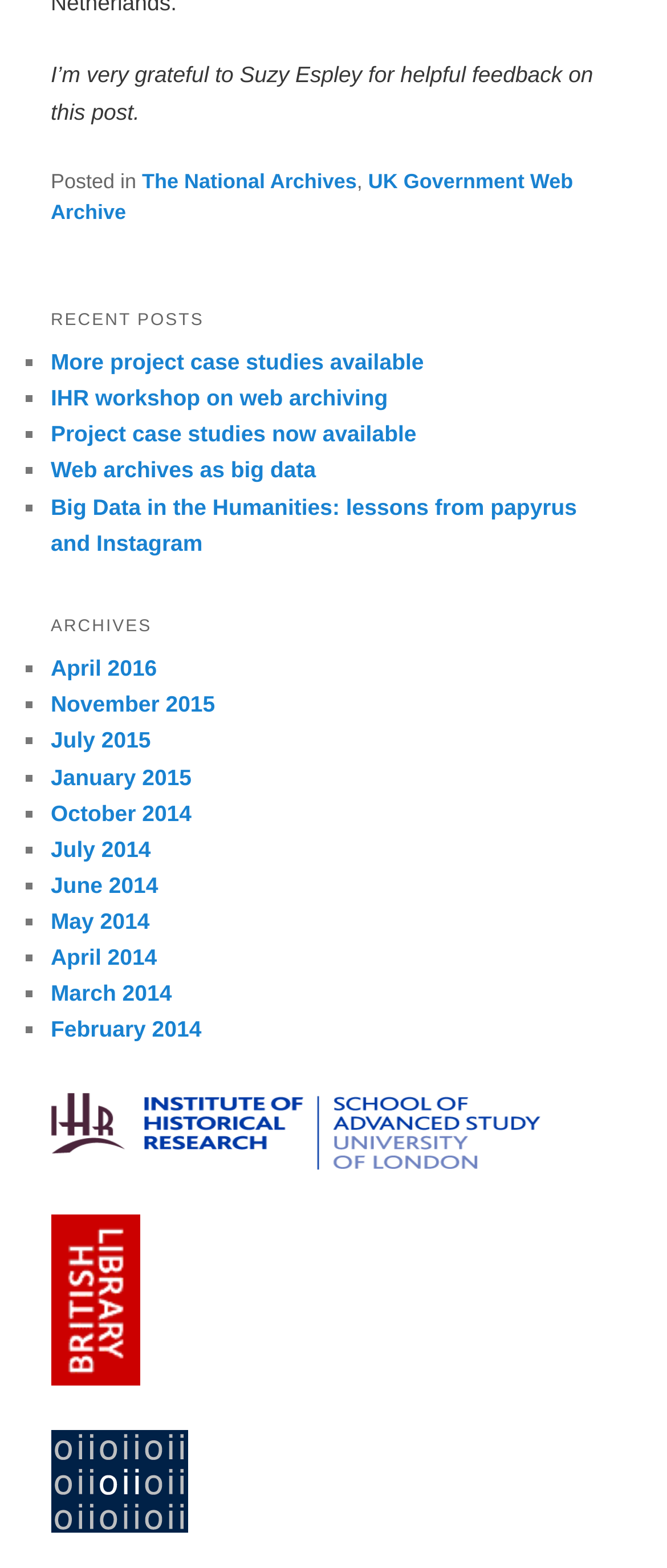Given the element description October 2014, specify the bounding box coordinates of the corresponding UI element in the format (top-left x, top-left y, bottom-right x, bottom-right y). All values must be between 0 and 1.

[0.076, 0.51, 0.287, 0.527]